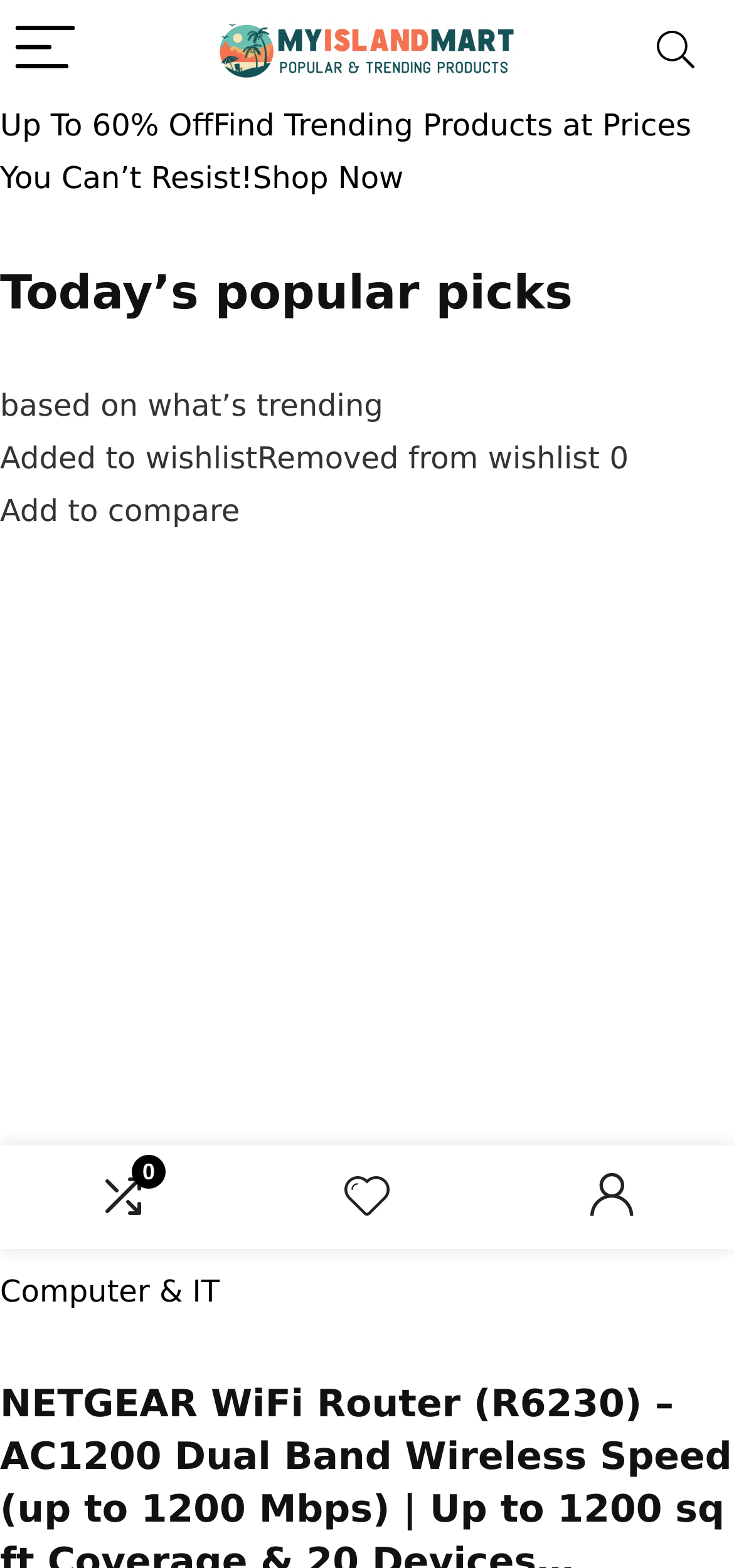What is the current section of the webpage about?
Answer the question based on the image using a single word or a brief phrase.

Today’s popular picks